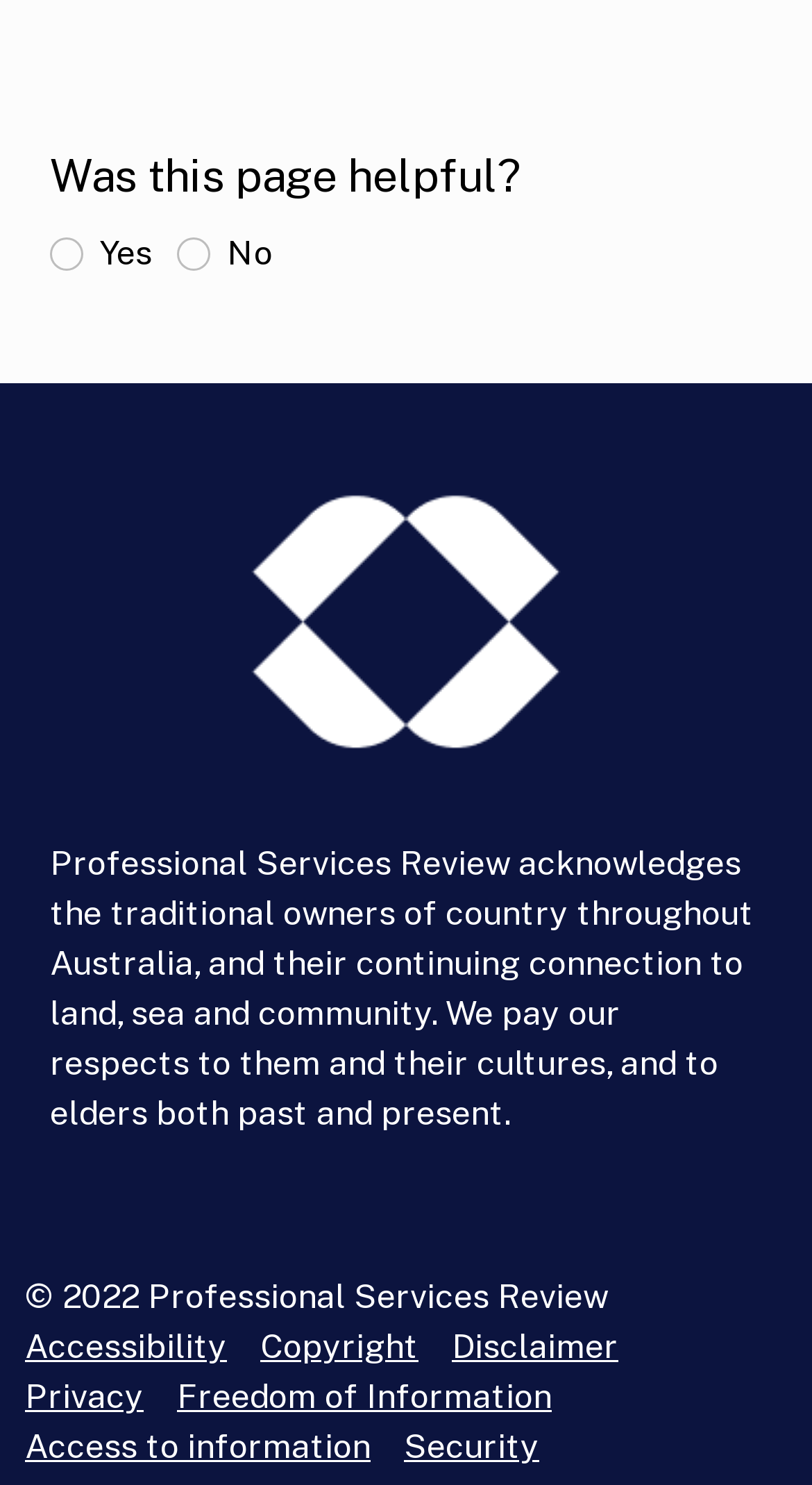Highlight the bounding box coordinates of the element you need to click to perform the following instruction: "Select 'Yes' to indicate if the page was helpful."

[0.062, 0.16, 0.103, 0.182]